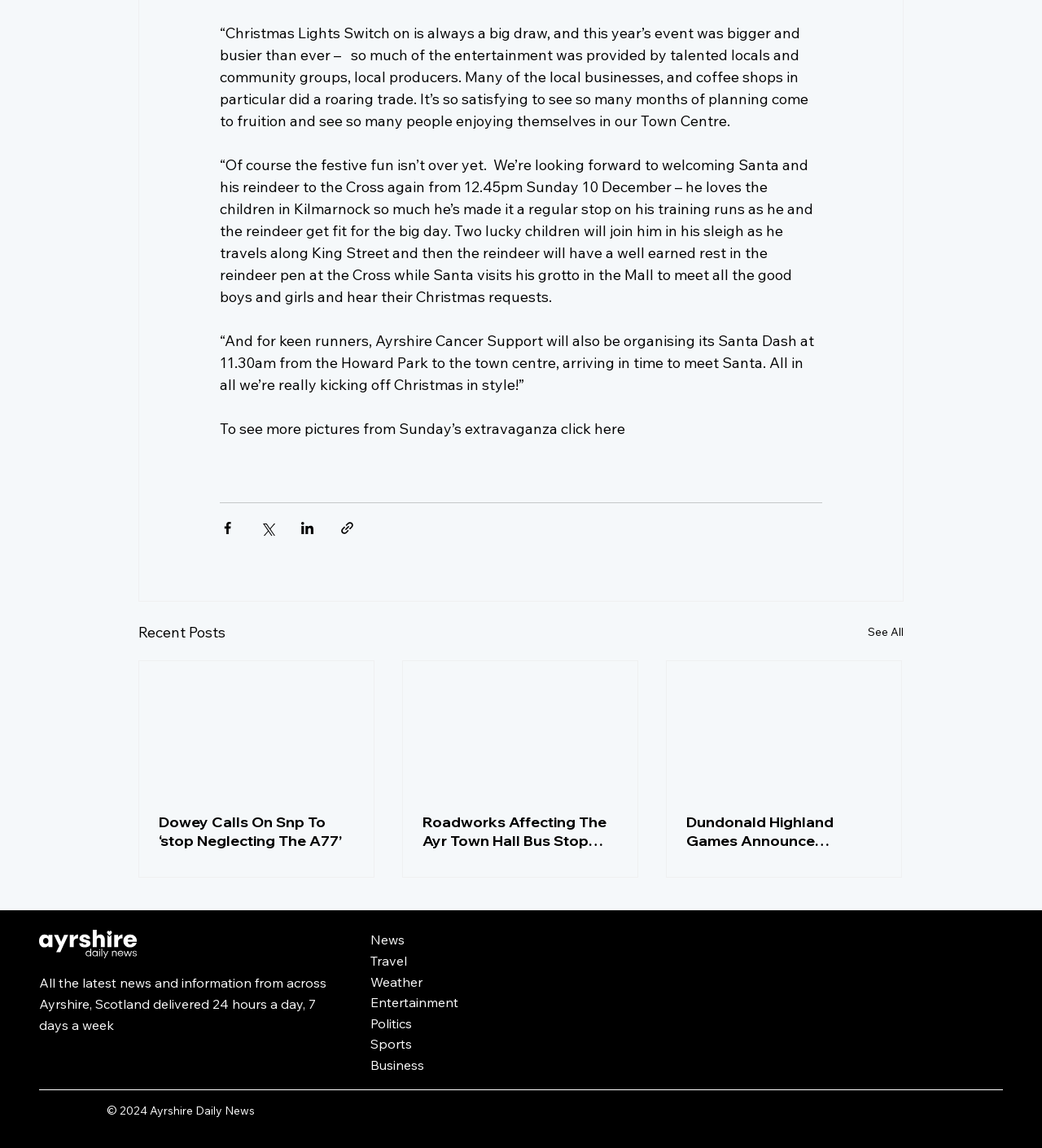What is the name of the organization organizing the Santa Dash?
With the help of the image, please provide a detailed response to the question.

The third paragraph mentions that Ayrshire Cancer Support will be organizing the Santa Dash at 11:30am from the Howard Park to the town centre.